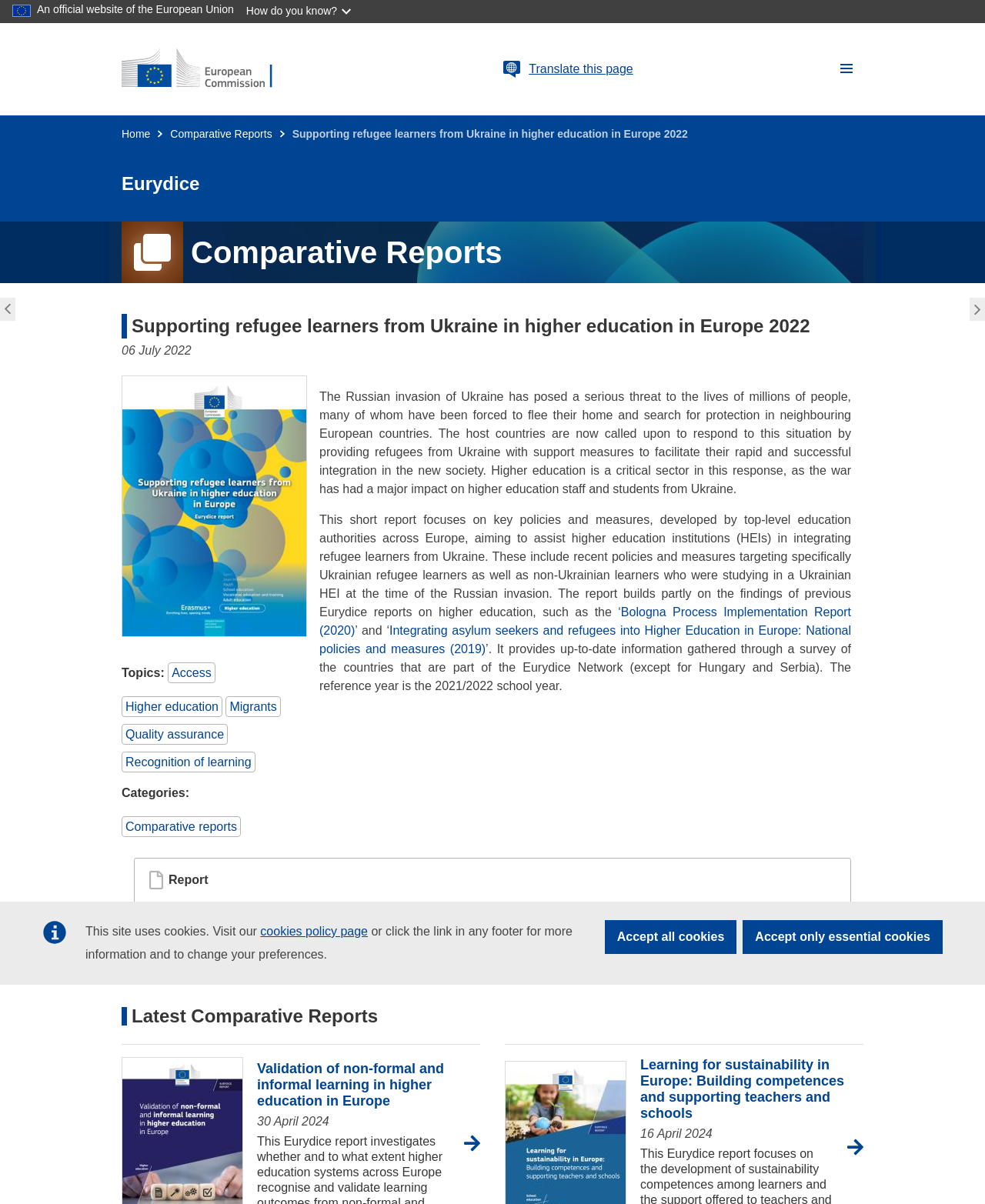Provide the bounding box coordinates of the HTML element this sentence describes: "Go to next publication ›". The bounding box coordinates consist of four float numbers between 0 and 1, i.e., [left, top, right, bottom].

[0.988, 0.247, 1.0, 0.266]